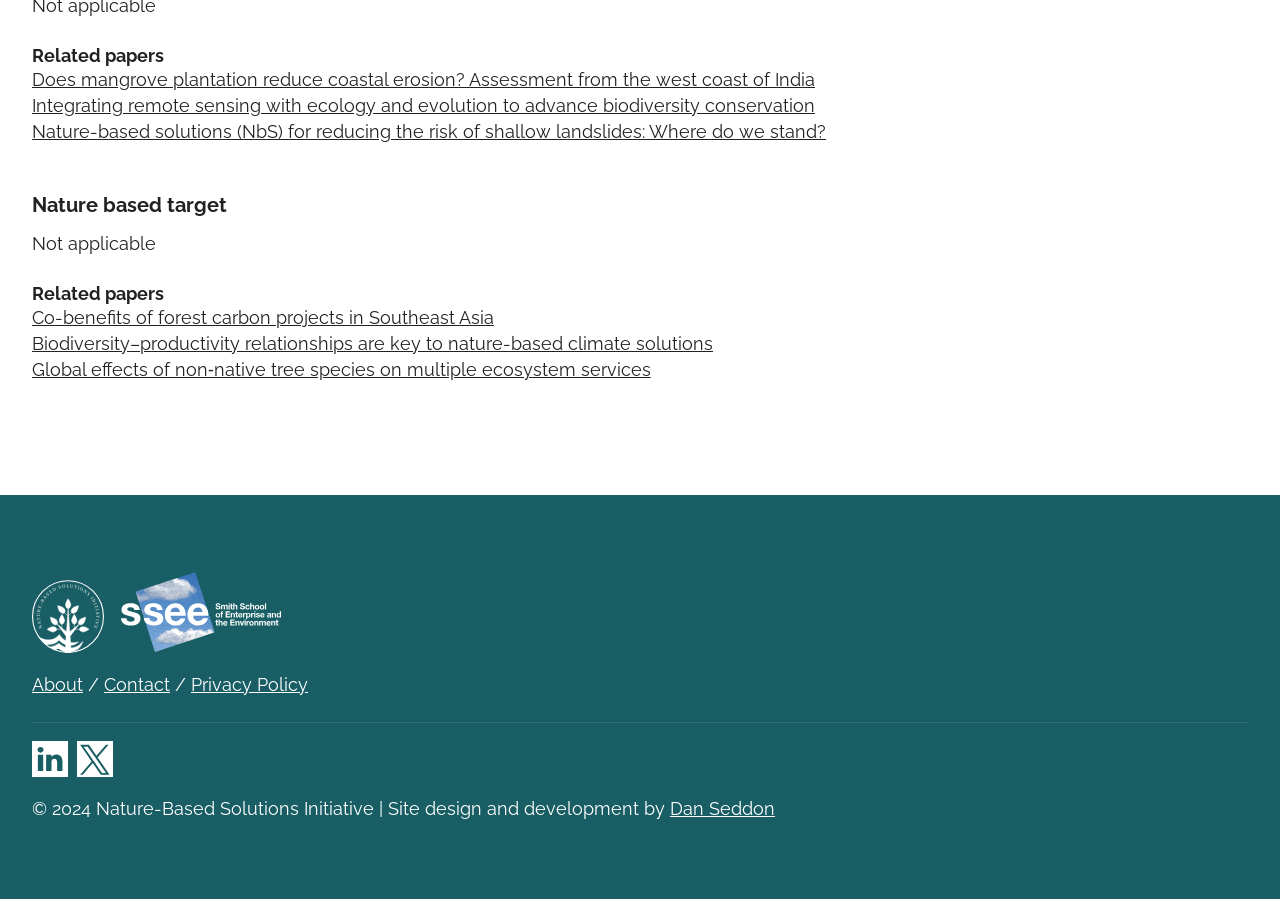What is the position of the 'LINKS' heading?
Provide a short answer using one word or a brief phrase based on the image.

Bottom